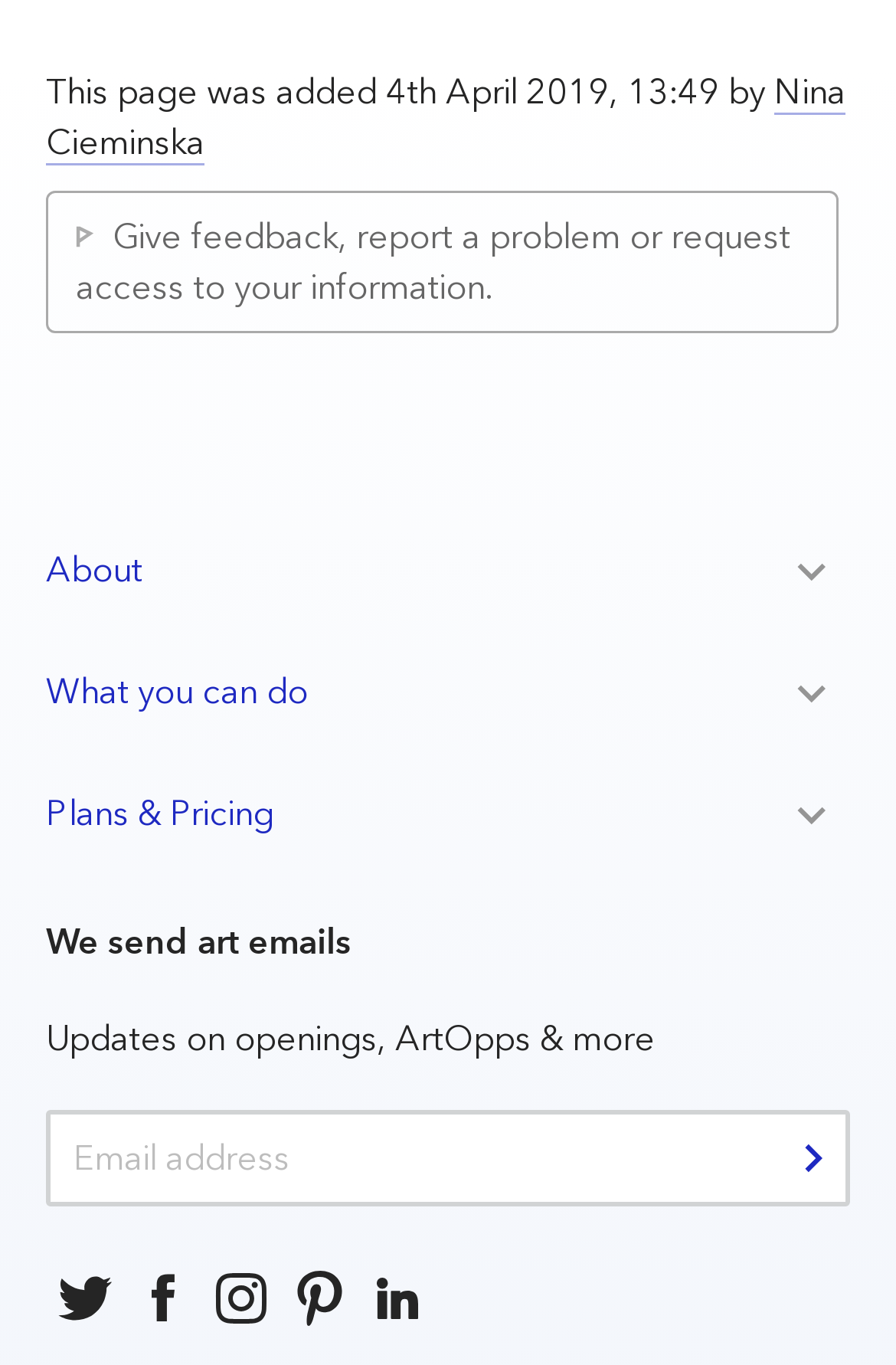Based on the provided description, "Nina Cieminska", find the bounding box of the corresponding UI element in the screenshot.

[0.051, 0.053, 0.944, 0.122]